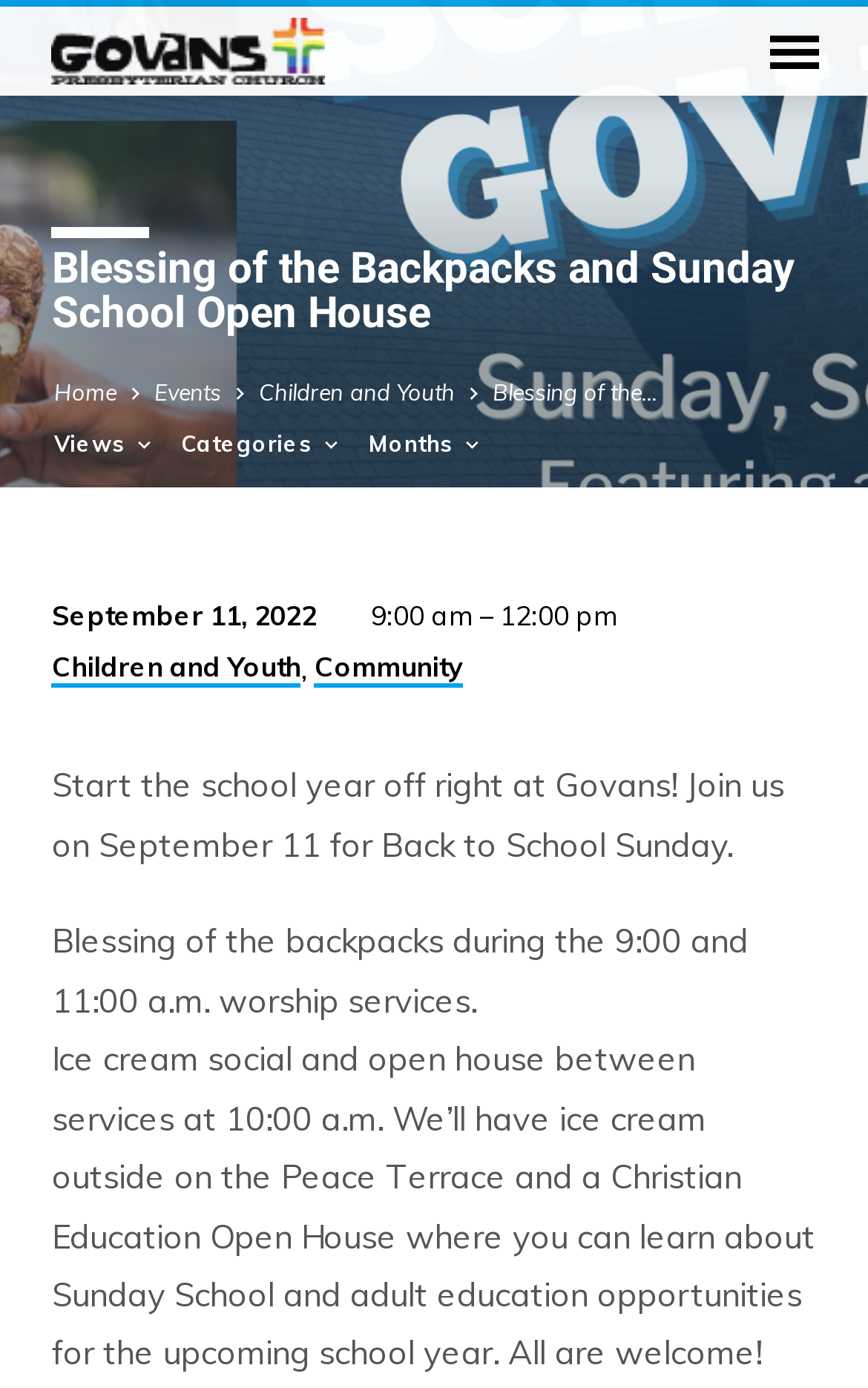Determine the bounding box coordinates for the element that should be clicked to follow this instruction: "Click Govans Presbyterian Church". The coordinates should be given as four float numbers between 0 and 1, in the format [left, top, right, bottom].

[0.06, 0.013, 0.375, 0.061]